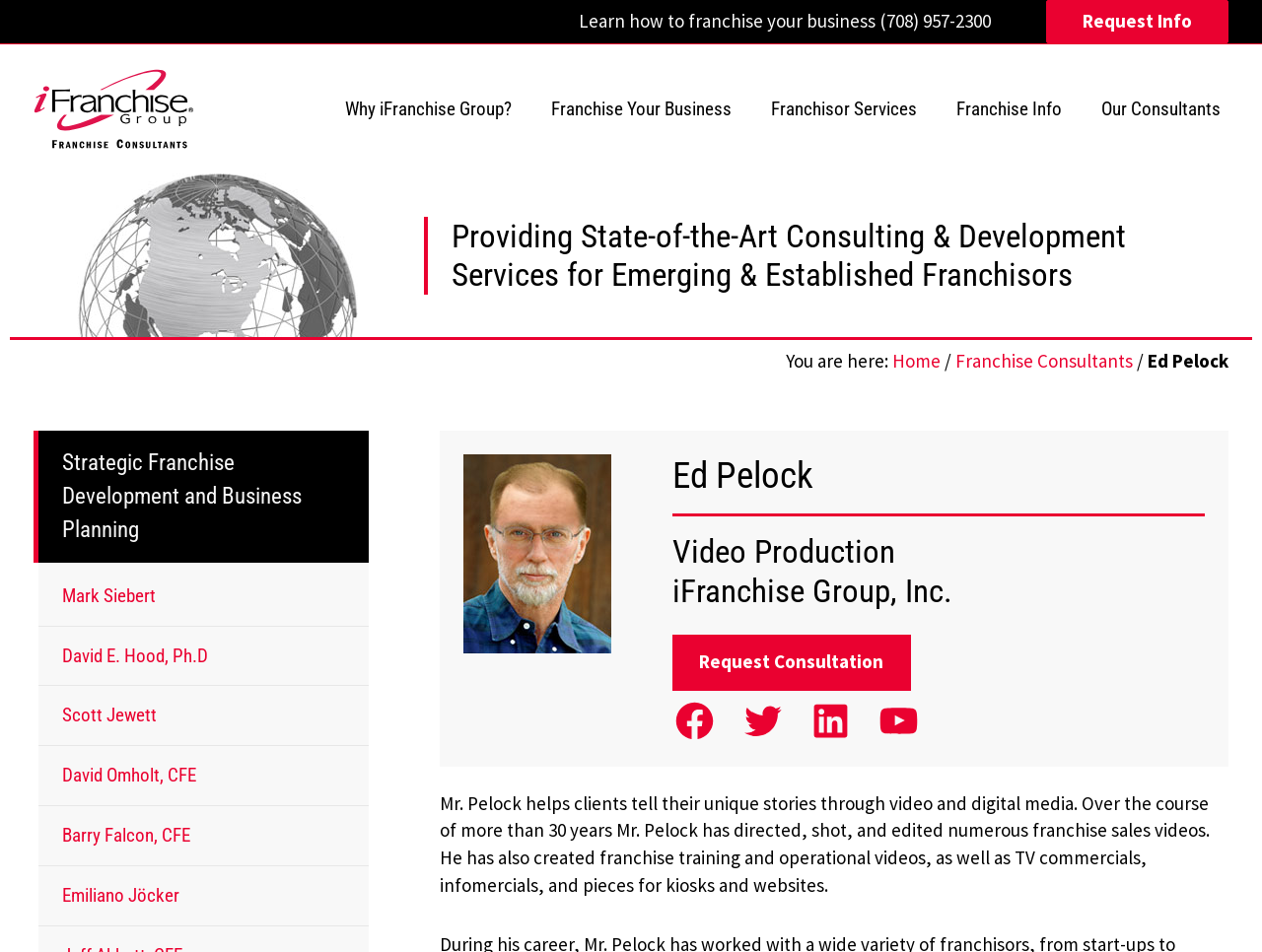Identify the bounding box coordinates for the region of the element that should be clicked to carry out the instruction: "Learn more about Ed Pelock". The bounding box coordinates should be four float numbers between 0 and 1, i.e., [left, top, right, bottom].

[0.909, 0.367, 0.973, 0.392]